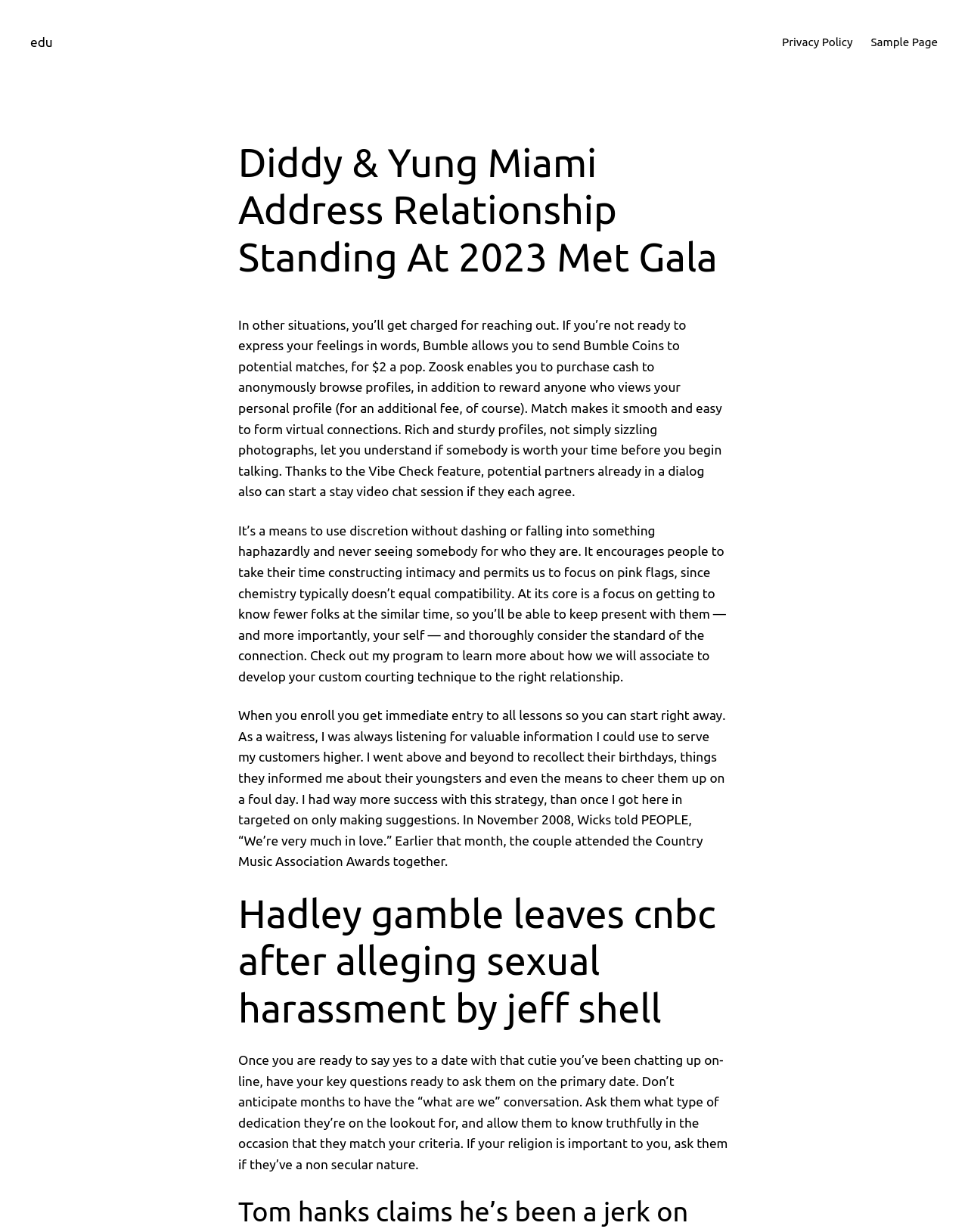What is the purpose of Bumble Coins?
Based on the image, provide a one-word or brief-phrase response.

To send to potential matches